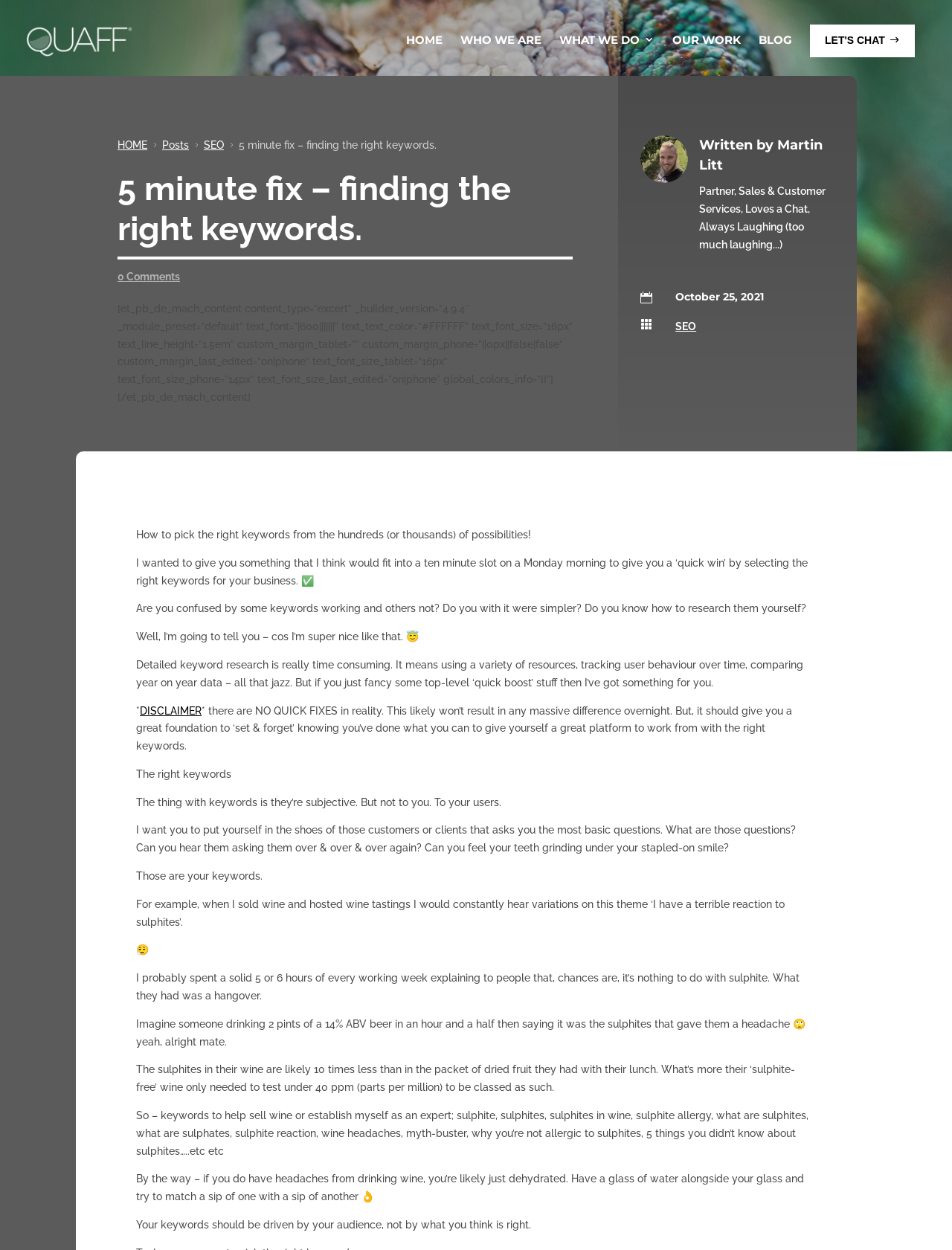Look at the image and answer the question in detail:
Who is the author of the blog post?

The author of the blog post is mentioned in the 'Written by' section, which says 'Written by Martin Litt'. This section is located below the title of the blog post and provides information about the author.